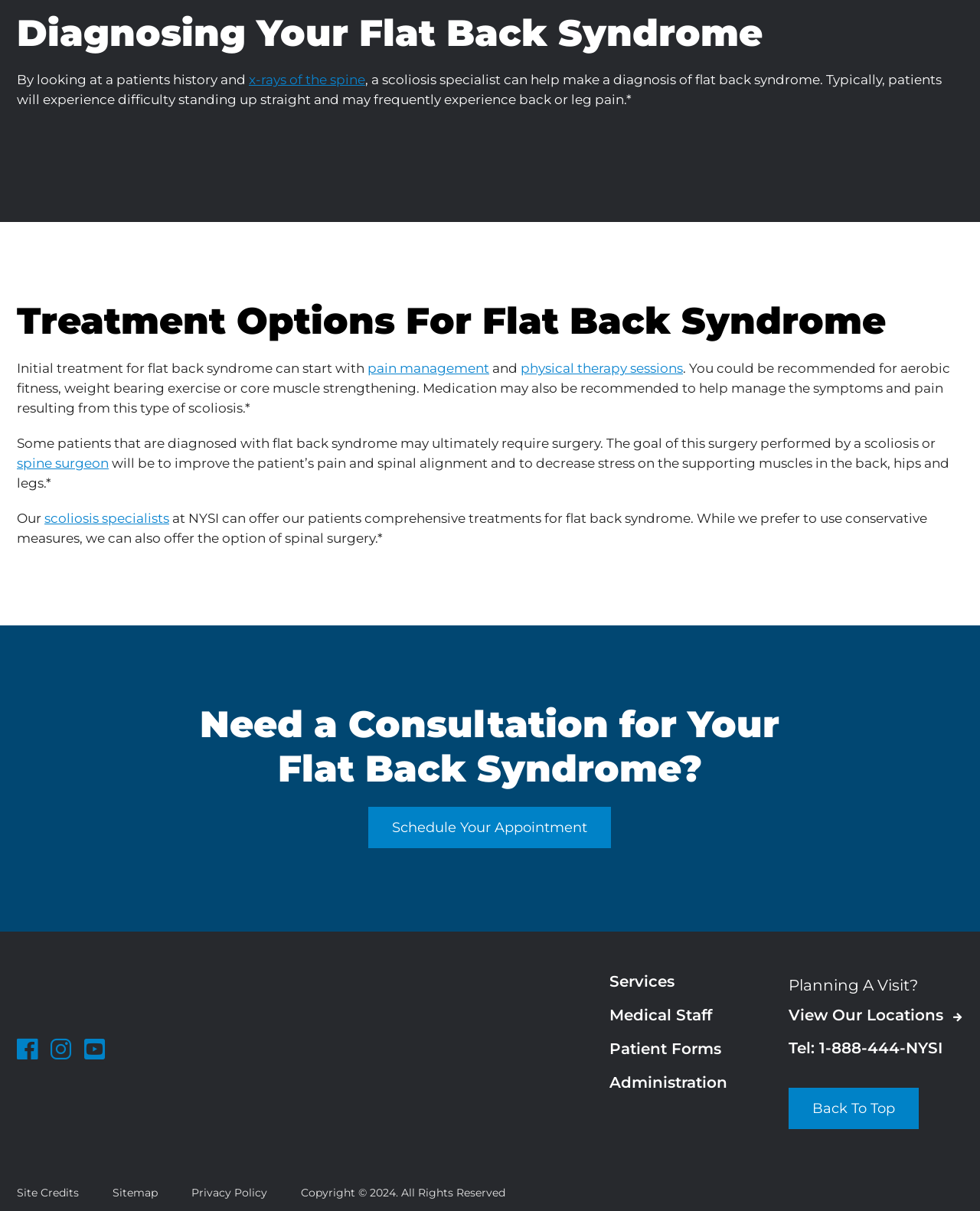What is the recommended treatment for managing symptoms of flat back syndrome?
Refer to the image and offer an in-depth and detailed answer to the question.

The webpage states that initial treatment for flat back syndrome can start with pain management and physical therapy sessions. Medication may also be recommended to help manage the symptoms and pain resulting from this type of scoliosis.